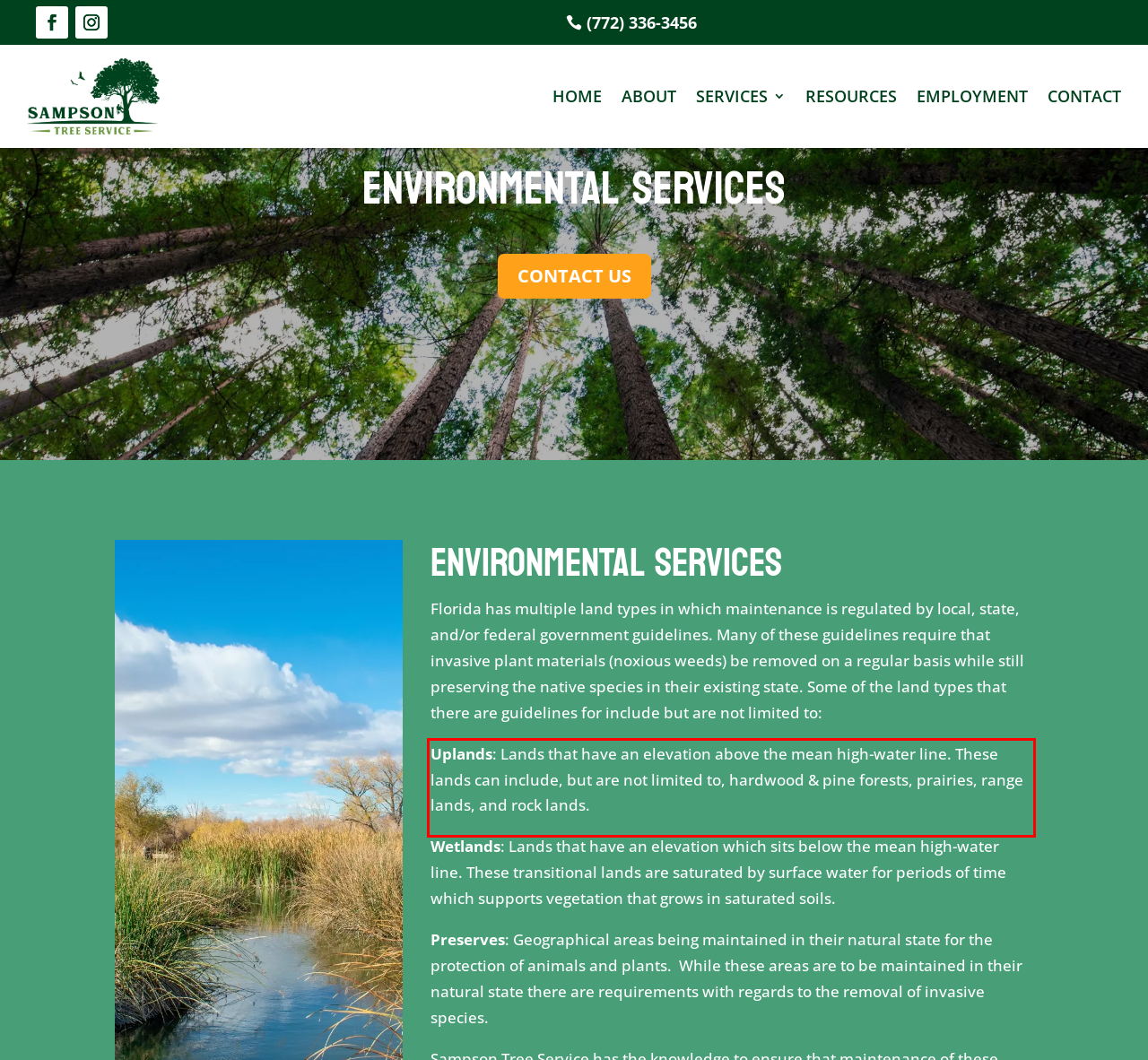You have a screenshot with a red rectangle around a UI element. Recognize and extract the text within this red bounding box using OCR.

Uplands: Lands that have an elevation above the mean high-water line. These lands can include, but are not limited to, hardwood & pine forests, prairies, range lands, and rock lands.